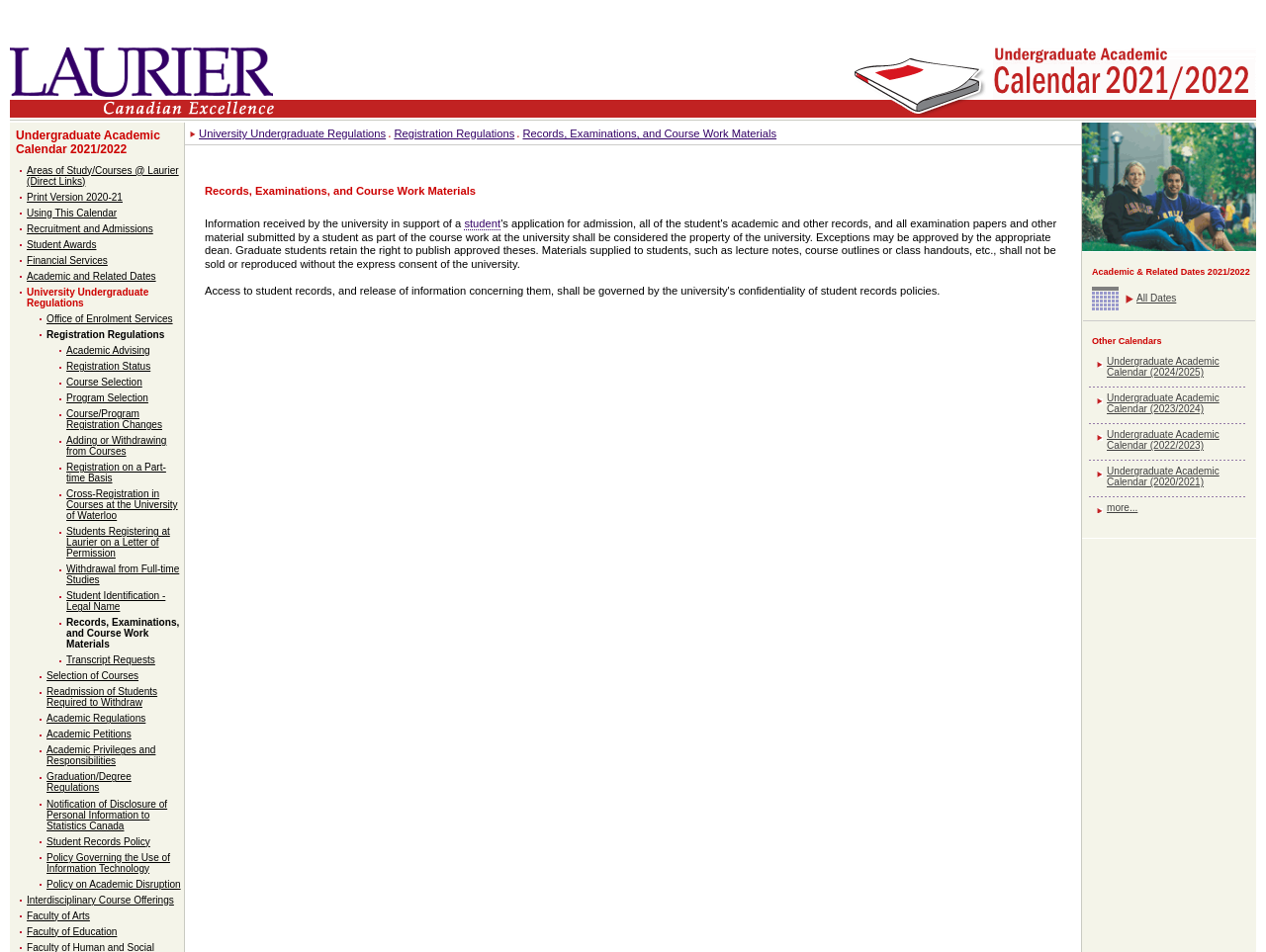Bounding box coordinates are specified in the format (top-left x, top-left y, bottom-right x, bottom-right y). All values are floating point numbers bounded between 0 and 1. Please provide the bounding box coordinate of the region this sentence describes: student

[0.367, 0.229, 0.395, 0.242]